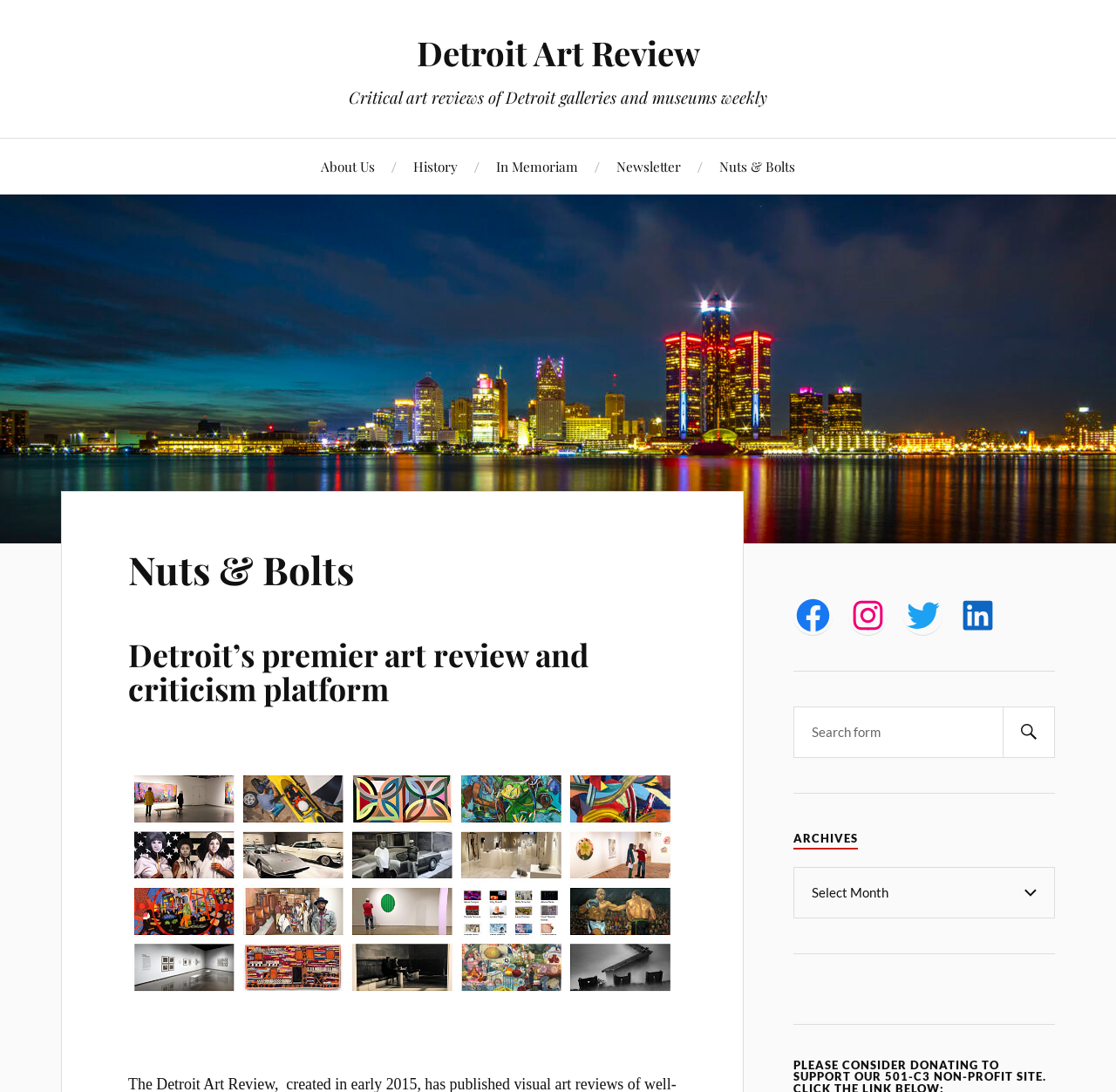Please mark the clickable region by giving the bounding box coordinates needed to complete this instruction: "See all recent posts".

None